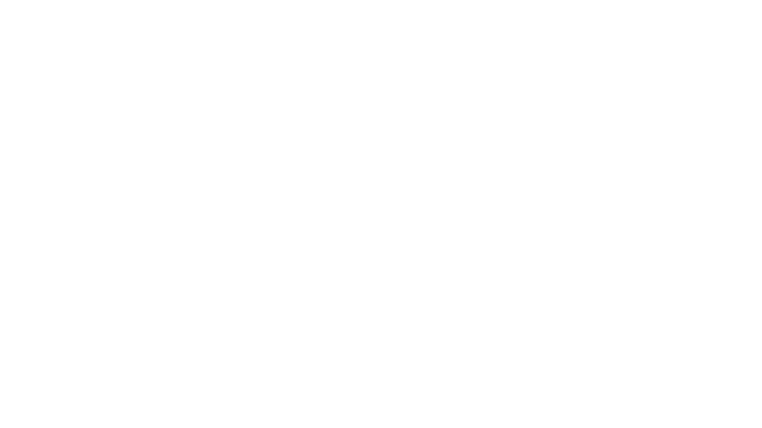Using the information shown in the image, answer the question with as much detail as possible: What format is the data provided in?

The STL data provided from the 3D scans can be easily analyzed, processed, and shared with partners and employees, facilitating quicker decision-making and collaboration in the automotive sector.